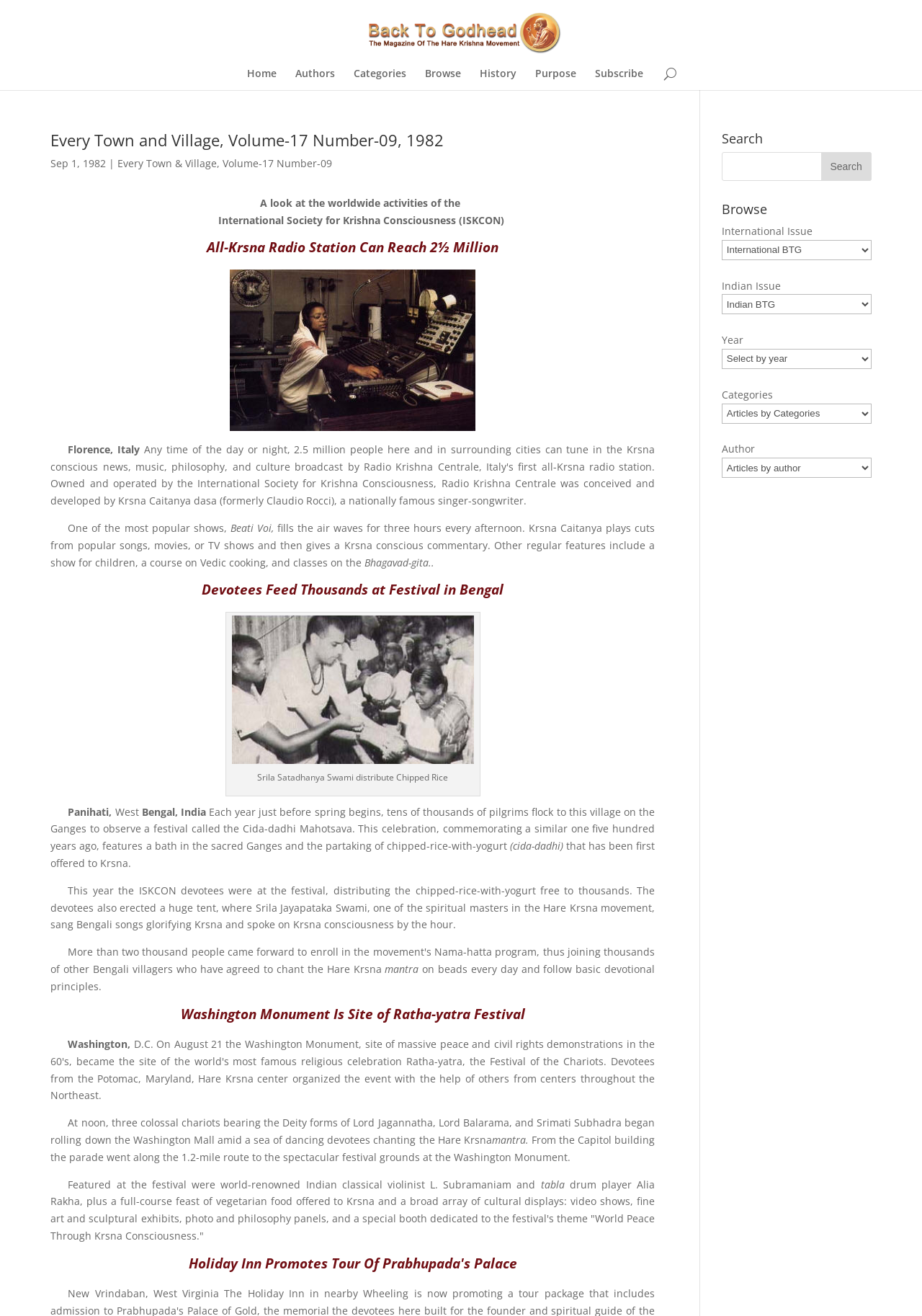Identify the bounding box coordinates of the element that should be clicked to fulfill this task: "Listen on 'Apple Podcasts'". The coordinates should be provided as four float numbers between 0 and 1, i.e., [left, top, right, bottom].

None